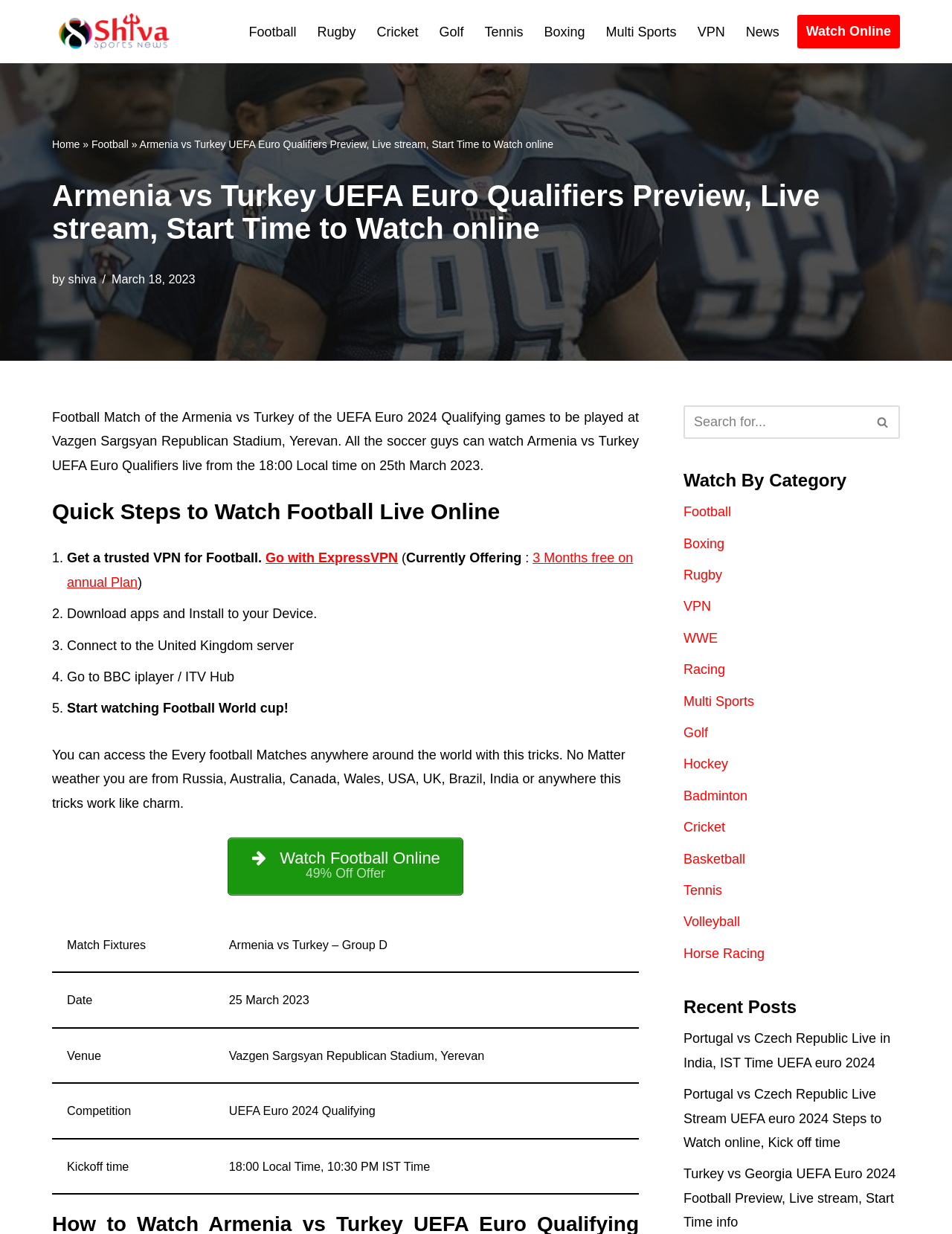What is the name of the stadium where the Armenia vs Turkey match will be played?
Please provide a comprehensive answer based on the contents of the image.

I found the answer by looking at the table on the webpage, specifically the row with the 'Venue' column, which says 'Vazgen Sargsyan Republican Stadium, Yerevan'.